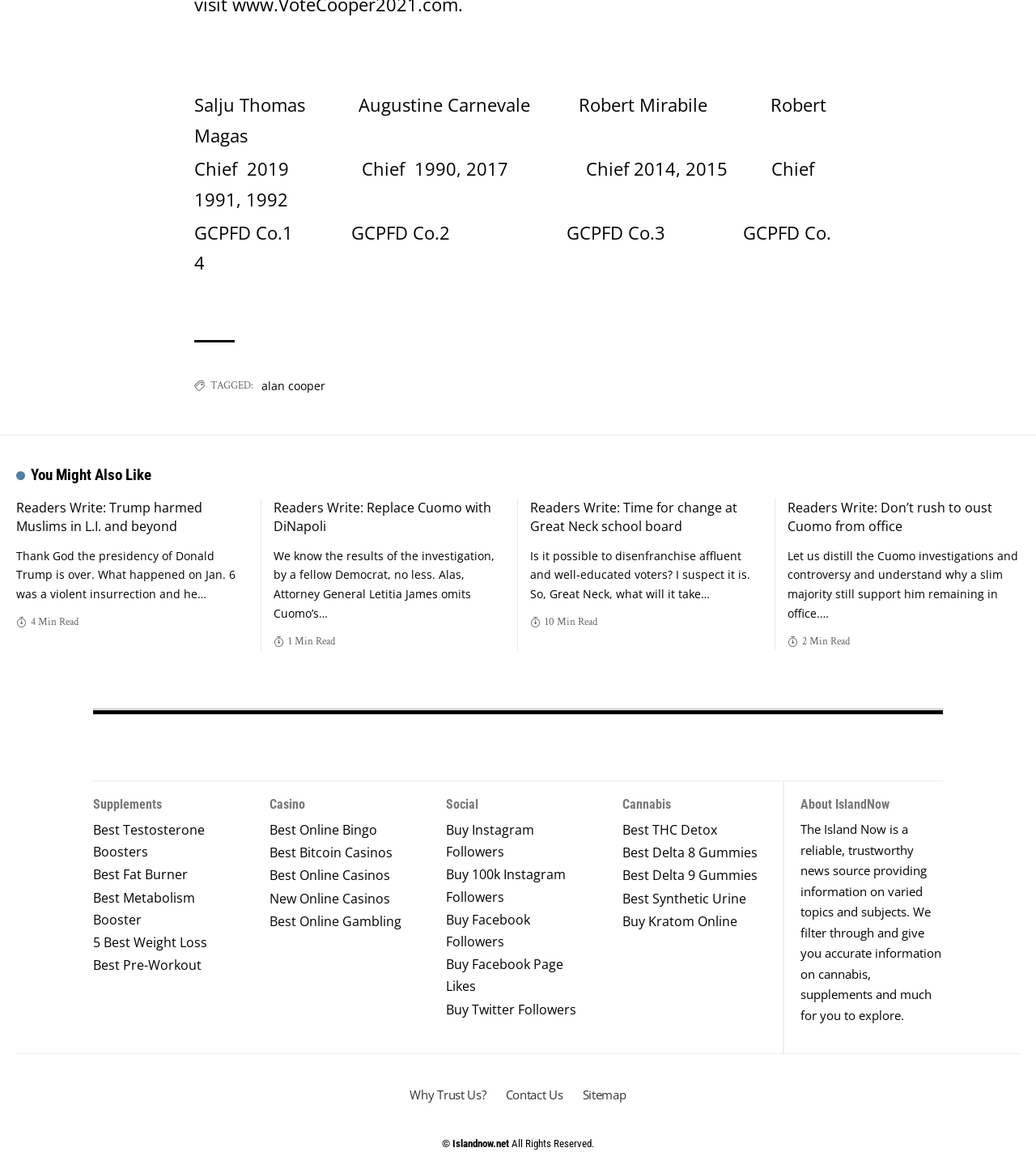What is the purpose of the 'Readers Write' section?
Provide a comprehensive and detailed answer to the question.

The 'Readers Write' section appears to be a platform for readers to share their opinions and experiences on various topics, as evidenced by the multiple articles with titles like 'Readers Write: Trump harmed Muslims in L.I. and beyond' and 'Readers Write: Replace Cuomo with DiNapoli'.